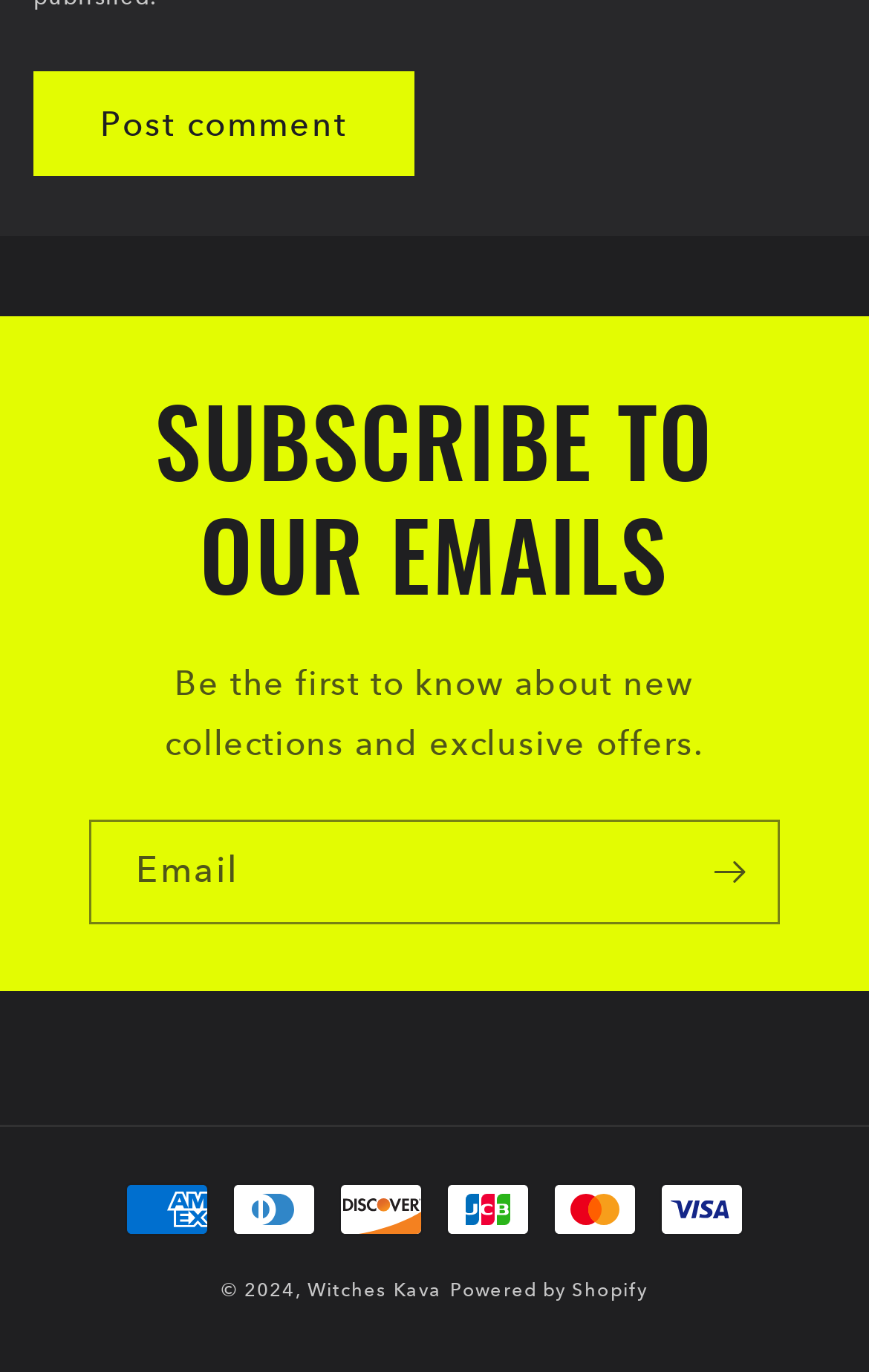For the element described, predict the bounding box coordinates as (top-left x, top-left y, bottom-right x, bottom-right y). All values should be between 0 and 1. Element description: Witches Kava

[0.354, 0.932, 0.509, 0.948]